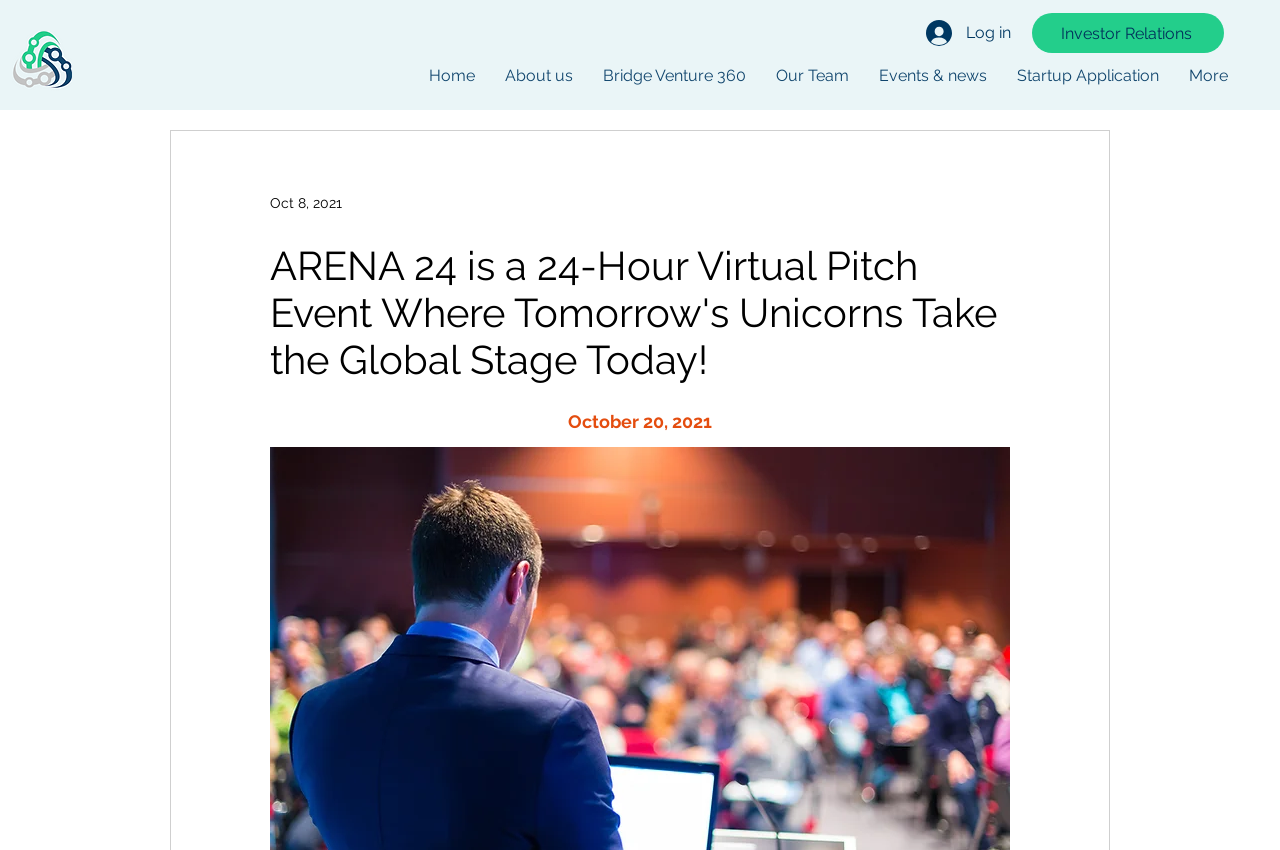Please respond in a single word or phrase: 
What is the name of the event?

ARENA 24